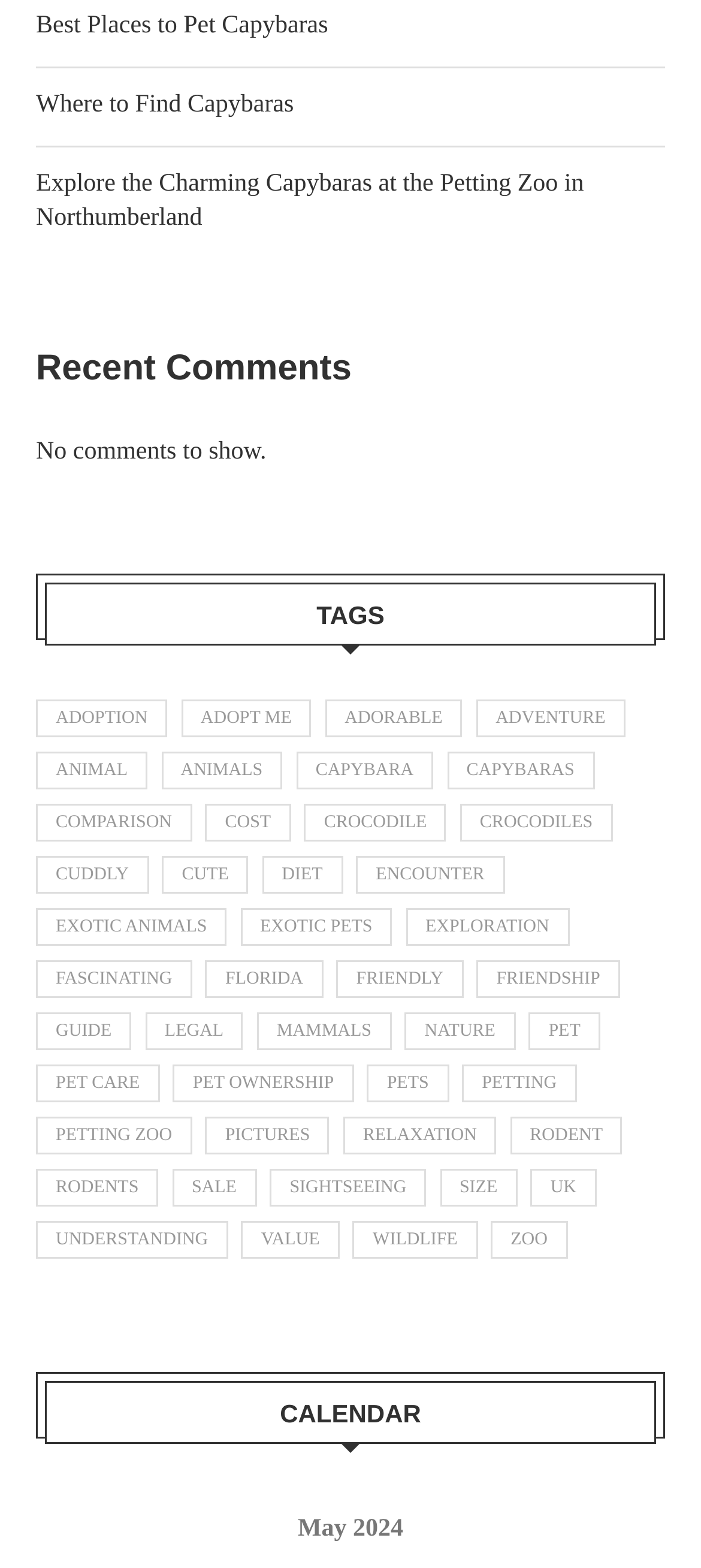Provide the bounding box coordinates of the section that needs to be clicked to accomplish the following instruction: "View 'TAGS'."

[0.064, 0.371, 0.936, 0.412]